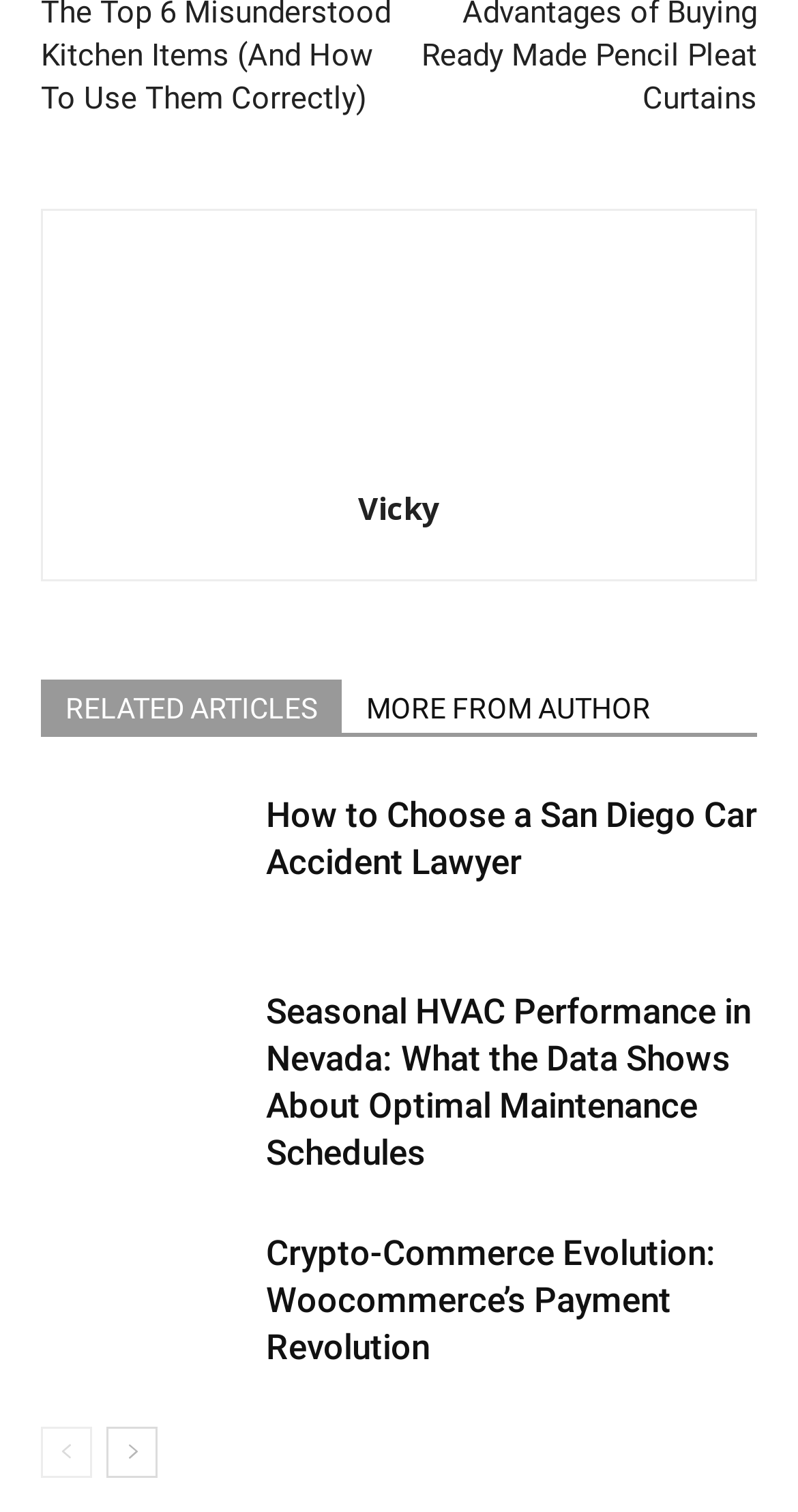How many pages are there in total?
Answer the question with a single word or phrase derived from the image.

At least 2